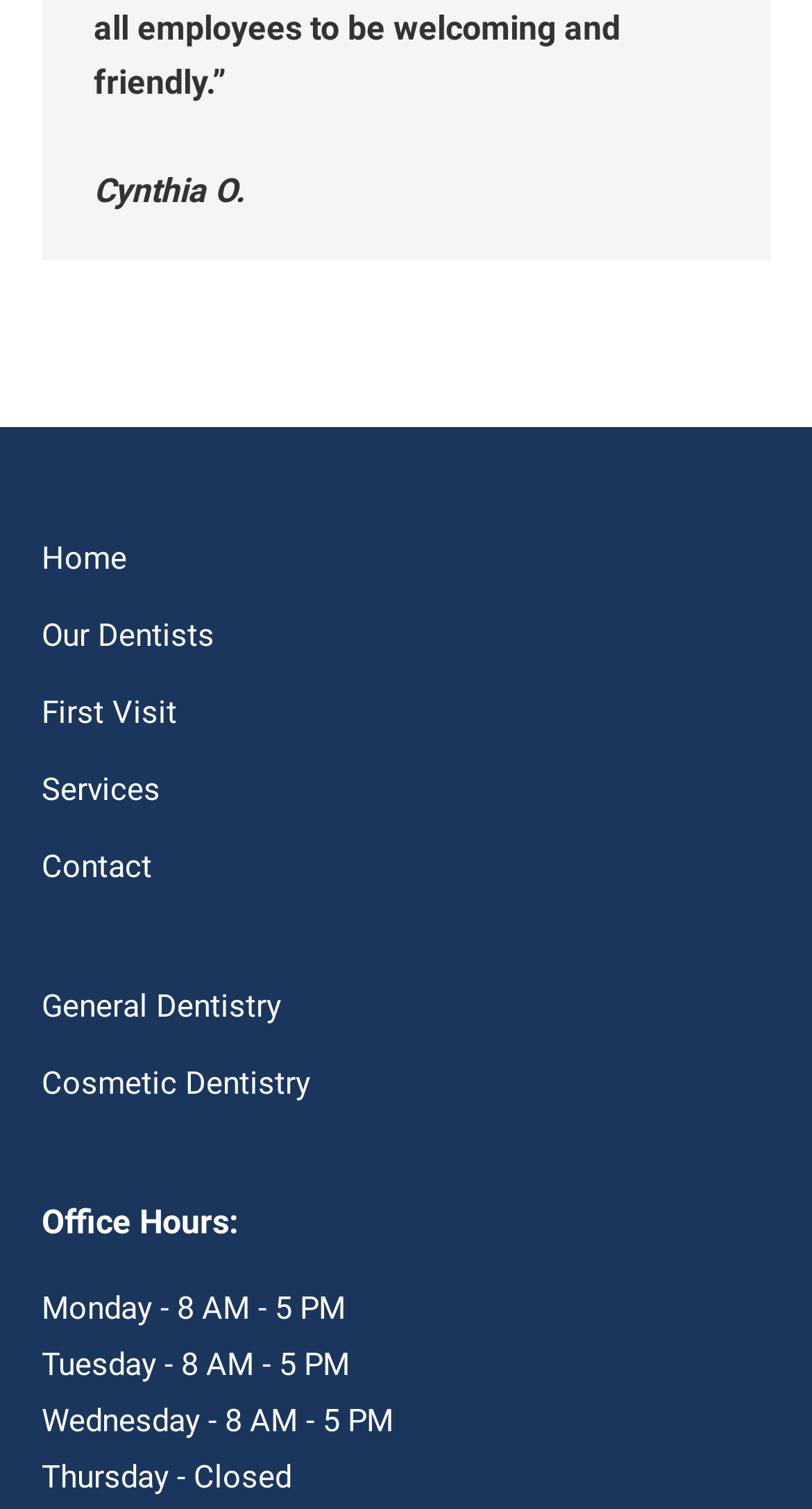Predict the bounding box coordinates for the UI element described as: "First Visit". The coordinates should be four float numbers between 0 and 1, presented as [left, top, right, bottom].

[0.051, 0.454, 0.949, 0.505]